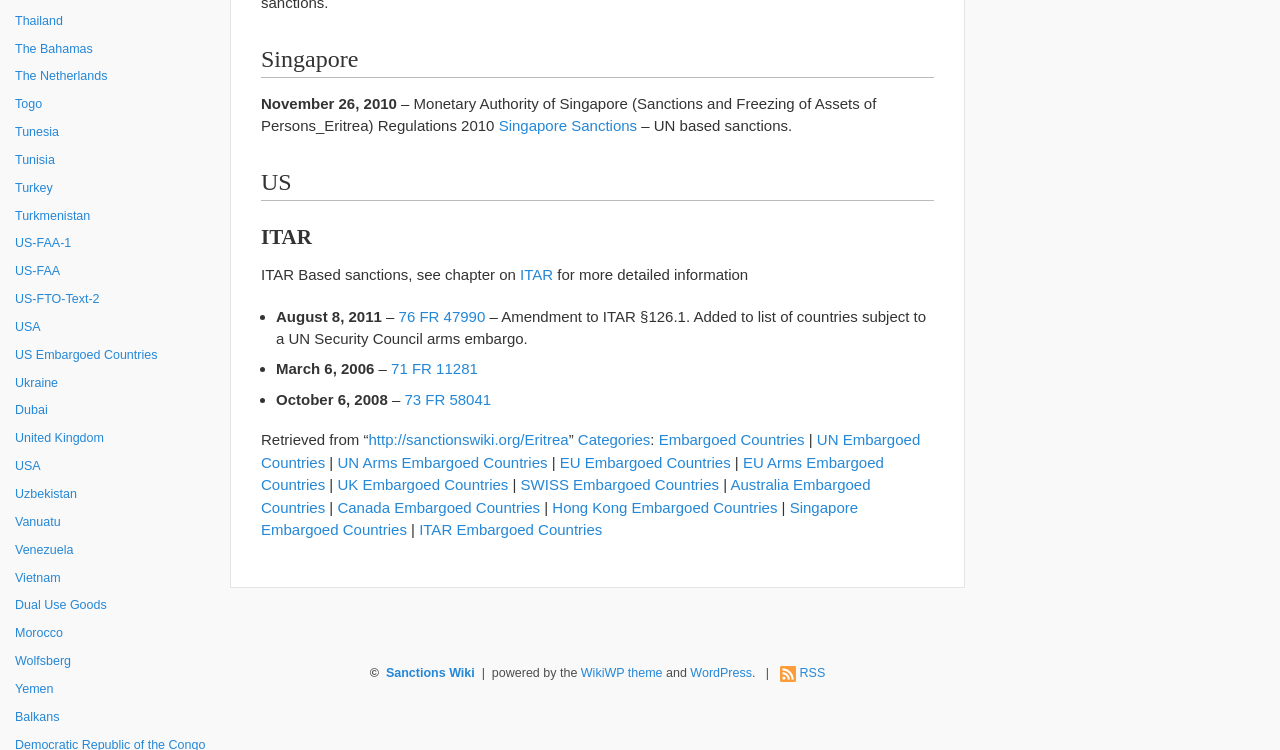Identify the bounding box coordinates of the region that needs to be clicked to carry out this instruction: "Click on the link to Singapore Sanctions". Provide these coordinates as four float numbers ranging from 0 to 1, i.e., [left, top, right, bottom].

[0.39, 0.156, 0.498, 0.179]